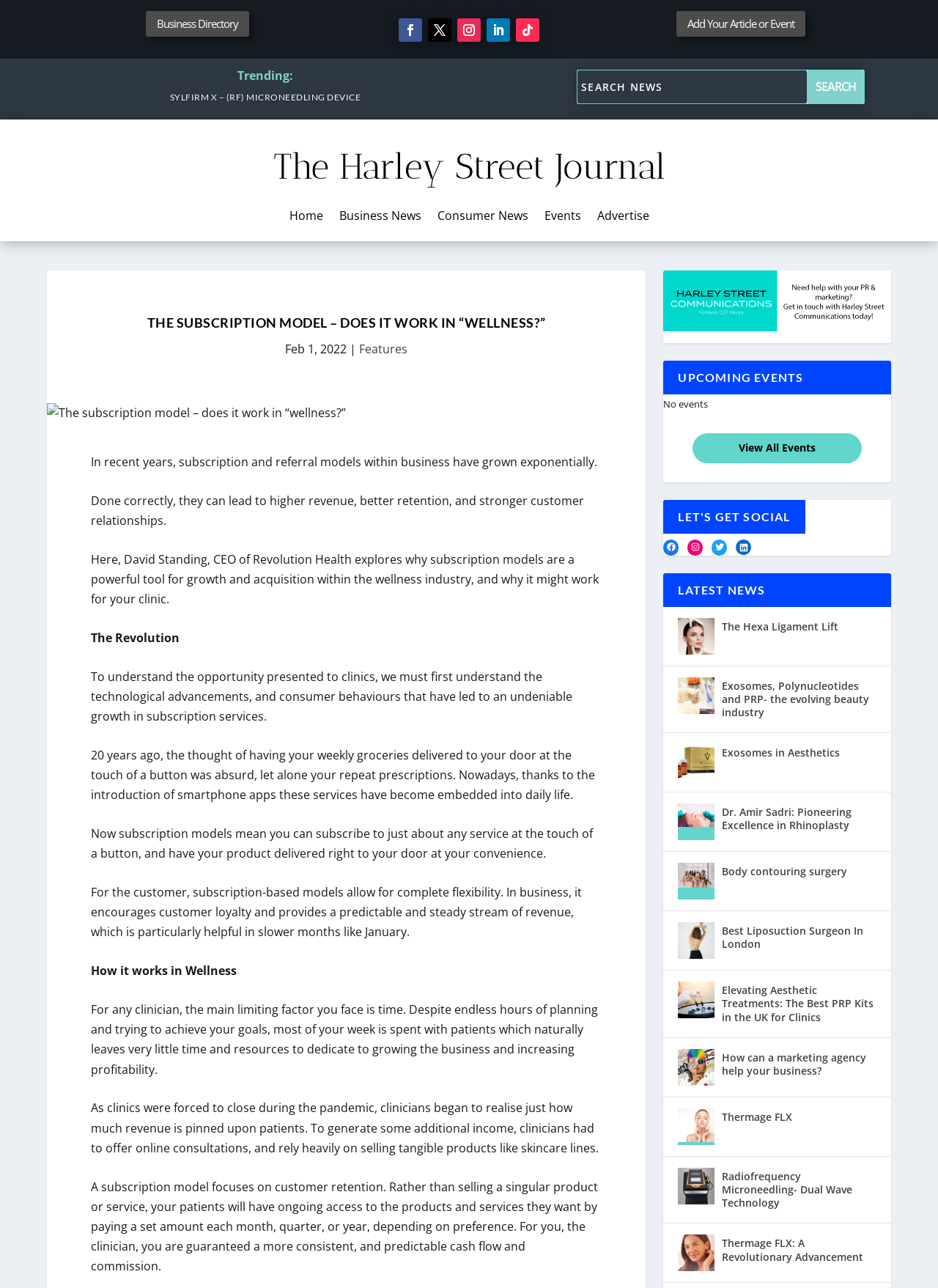Highlight the bounding box of the UI element that corresponds to this description: "Add Your Article or Event".

[0.721, 0.009, 0.858, 0.028]